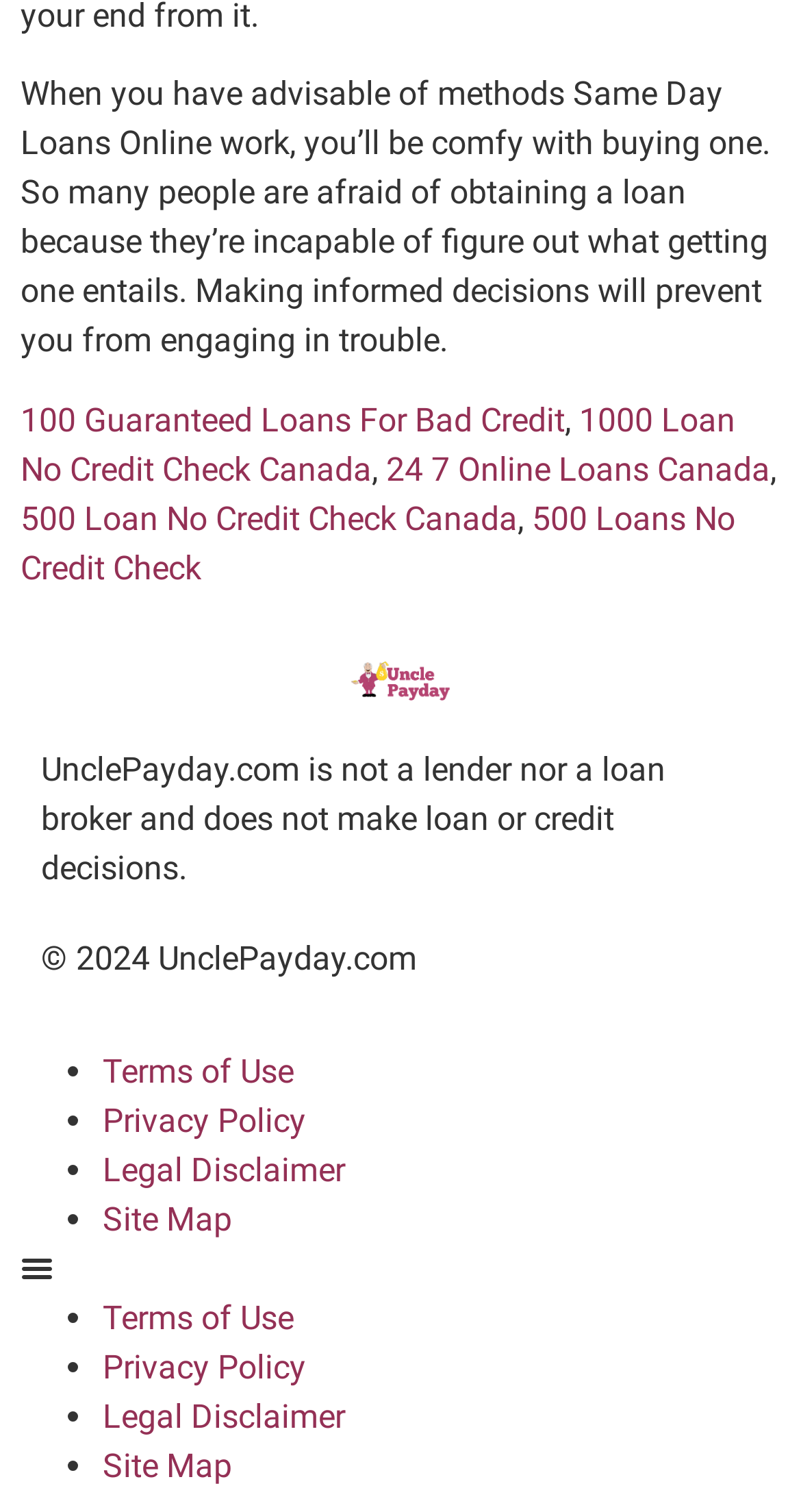Show the bounding box coordinates for the element that needs to be clicked to execute the following instruction: "click 24 7 Online Loans Canada". Provide the coordinates in the form of four float numbers between 0 and 1, i.e., [left, top, right, bottom].

[0.482, 0.297, 0.962, 0.323]